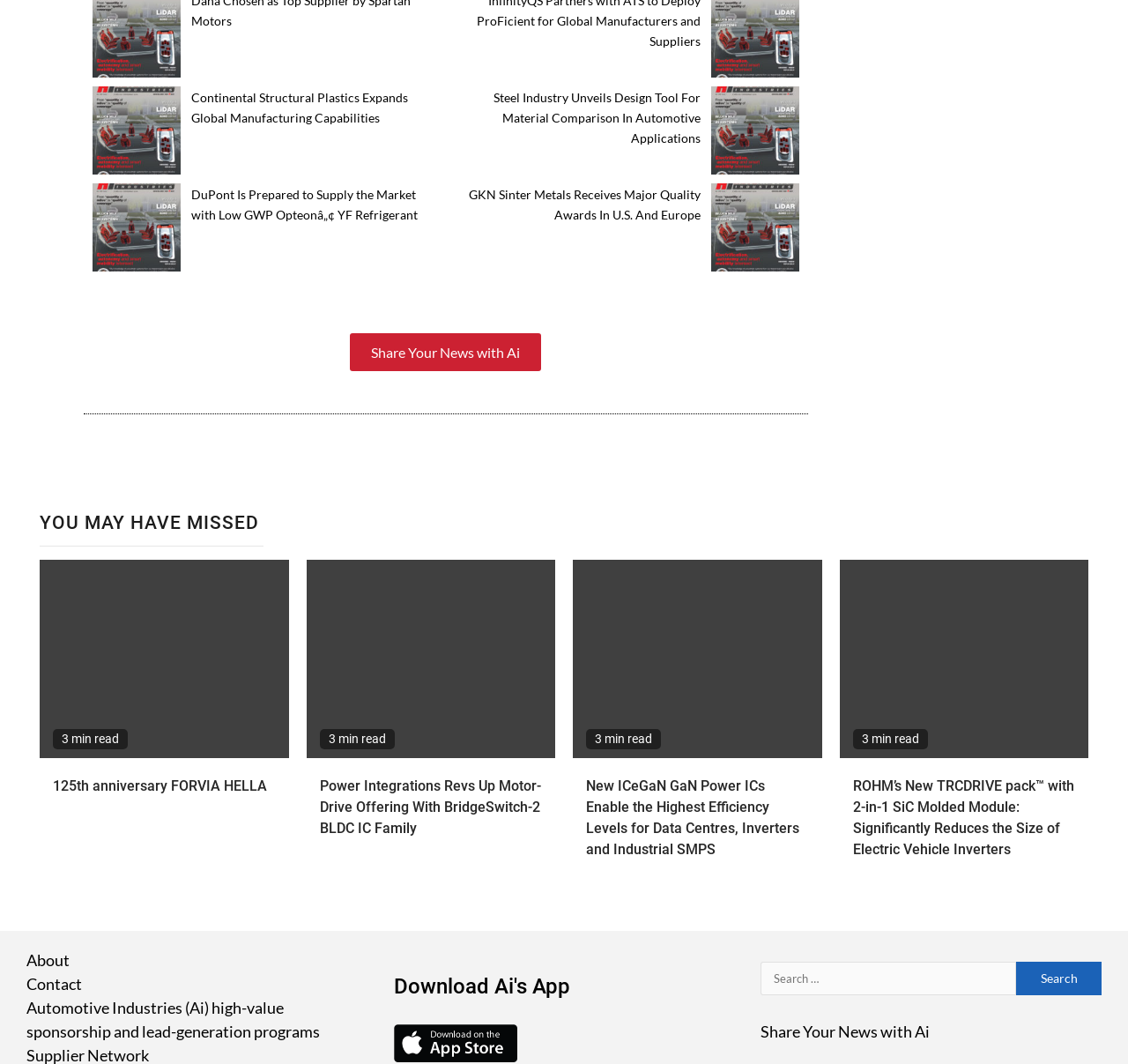Please provide a short answer using a single word or phrase for the question:
What is the function of the search bar at the bottom of the webpage?

To search for news